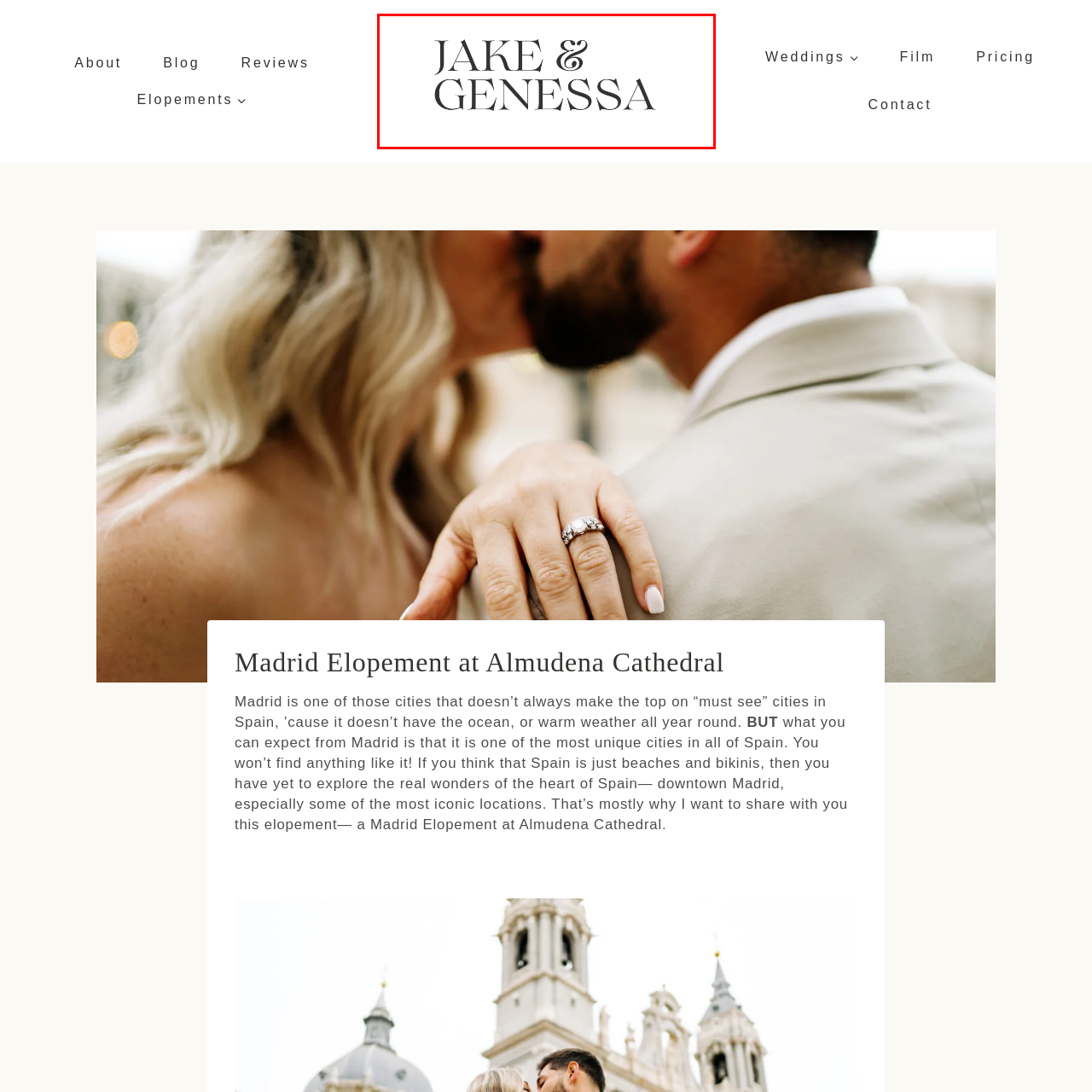Create a detailed narrative of the scene depicted inside the red-outlined image.

This image features the names "Jake & Genessa" elegantly displayed in a sophisticated font. It serves to highlight the couple at the center of a romantic narrative, likely connected to a wedding or elopement theme. The minimalistic design emphasizes their names against a clean background, inviting viewers into their love story. As part of a visual story about their elopement at Almudena Cathedral in Madrid, this image adds a personal touch, signaling a celebration of their union filled with hope and joy.